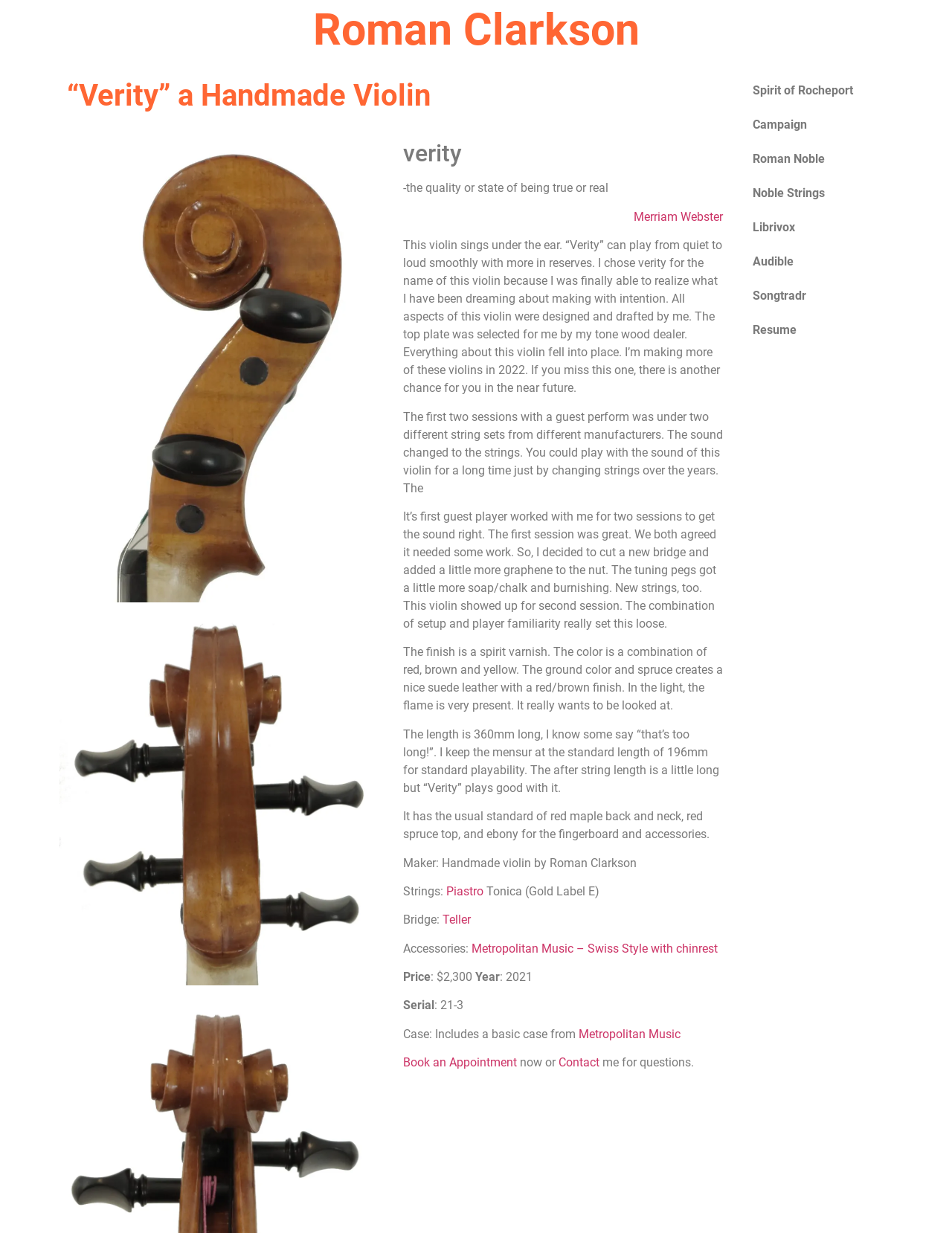Identify the bounding box coordinates of the section that should be clicked to achieve the task described: "Contact the violin maker".

[0.587, 0.856, 0.633, 0.867]